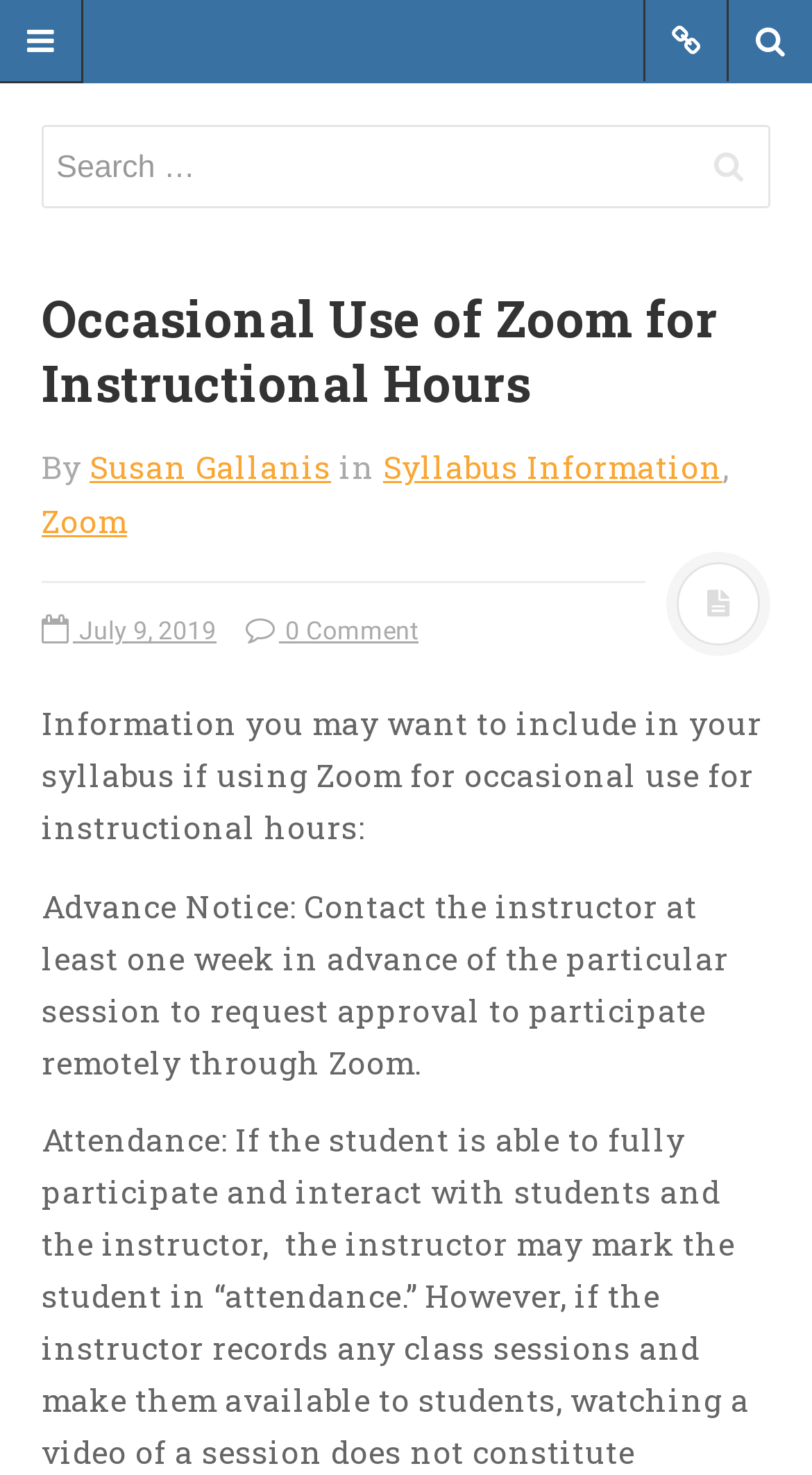How many links are there under the 'CATEGORIES' heading?
Answer with a single word or phrase by referring to the visual content.

1